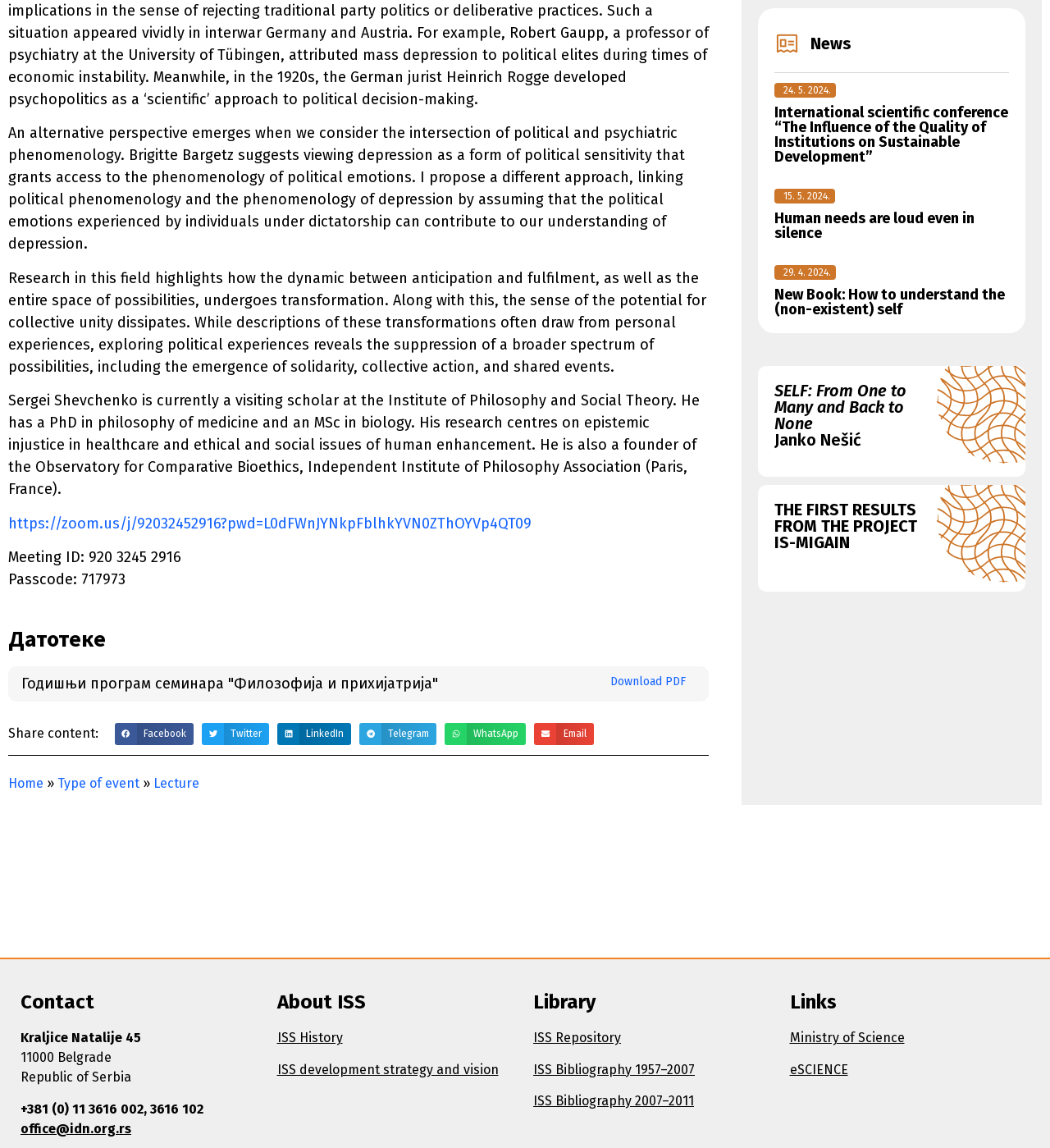Determine the bounding box coordinates of the region I should click to achieve the following instruction: "Share content on Facebook". Ensure the bounding box coordinates are four float numbers between 0 and 1, i.e., [left, top, right, bottom].

[0.109, 0.63, 0.184, 0.649]